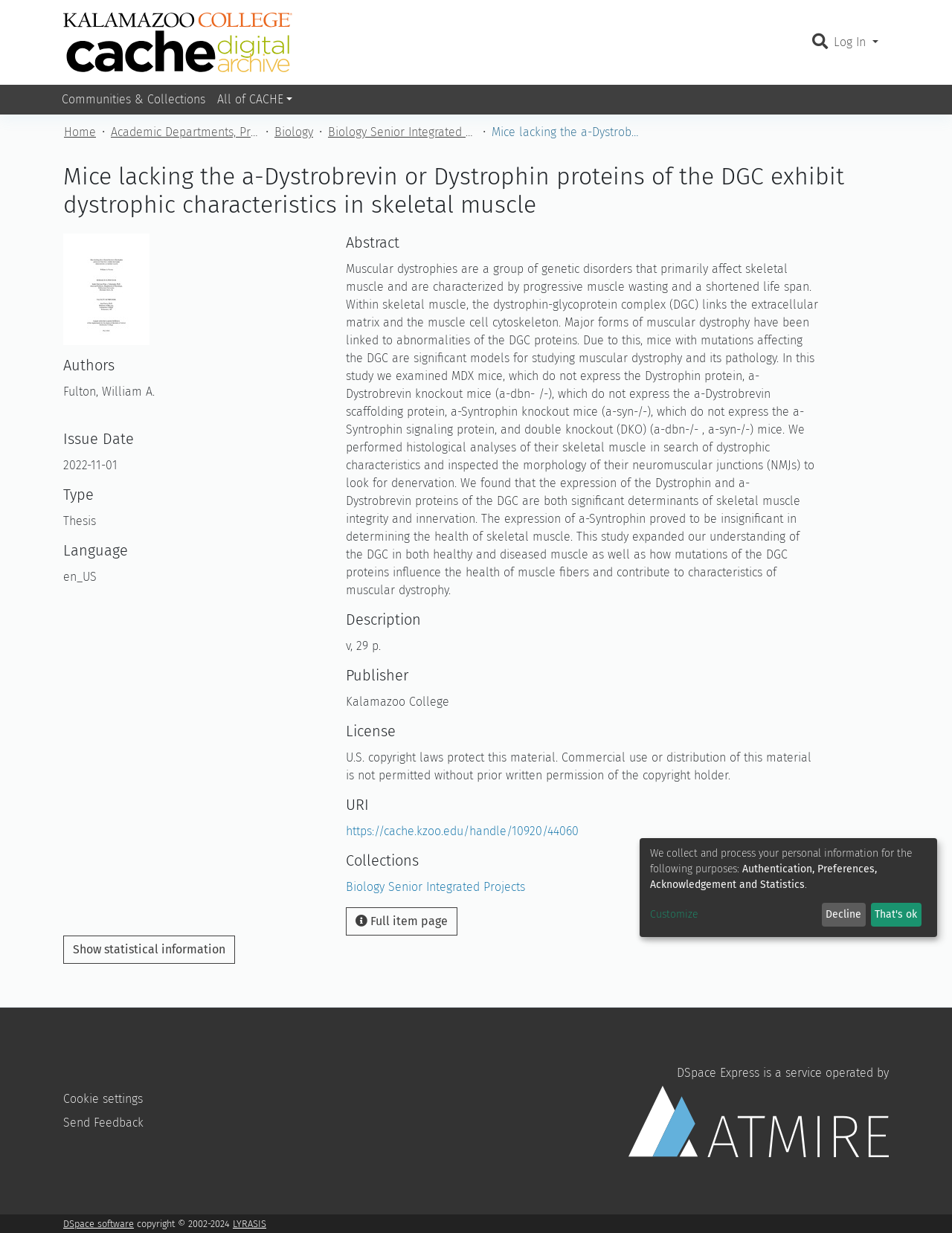Kindly determine the bounding box coordinates for the clickable area to achieve the given instruction: "Show statistical information".

[0.066, 0.759, 0.247, 0.782]